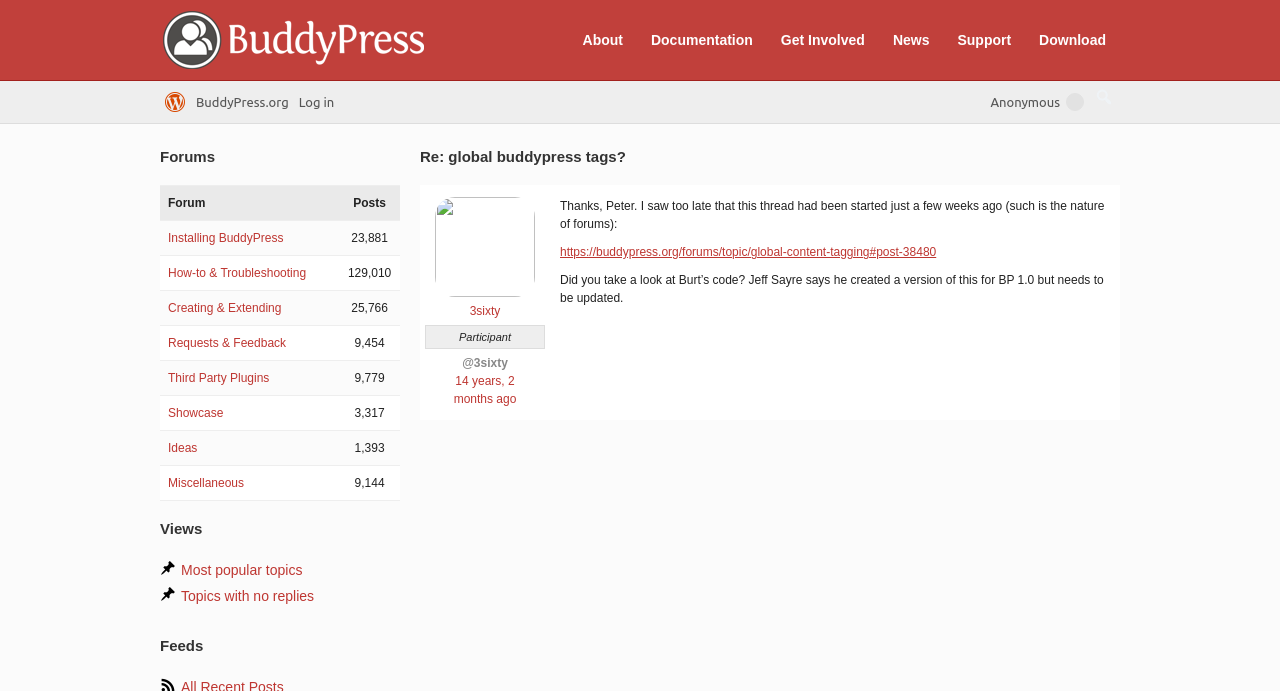Give a one-word or one-phrase response to the question:
How many topics are there in the 'Requests & Feedback' category?

9,454